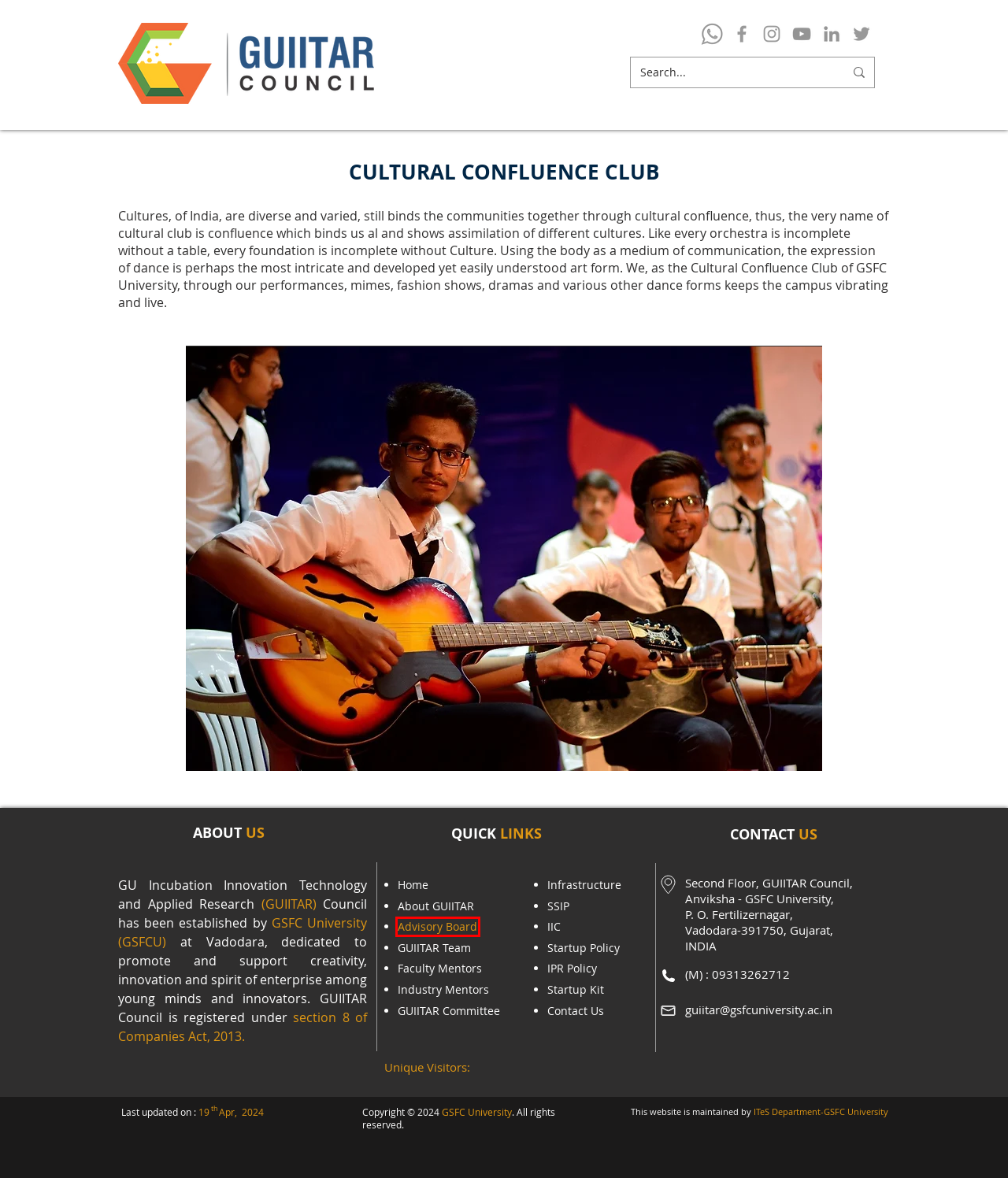You have been given a screenshot of a webpage, where a red bounding box surrounds a UI element. Identify the best matching webpage description for the page that loads after the element in the bounding box is clicked. Options include:
A. Top/Best University in Vadodara - GSFC University
B. ABOUT US | GSFC University | Gujarat | Vadodara
C. CONTACT US | Gujarat | GSFC University
D. ABOUT GUIITAR Council SSIP | GSFC University | Vadodara | Gujarat
E. TEAM | GUIITAR Council | GSFC University | Vadodara | Gujarat
F. GUIITAR Council | GSFC University | Vadodara
G. ADVISORY BOARD | GUIITAR Council | GSFC University | Vadodara | Gujarat
H. INDUSTRY MENTOR | GUIITAR

G